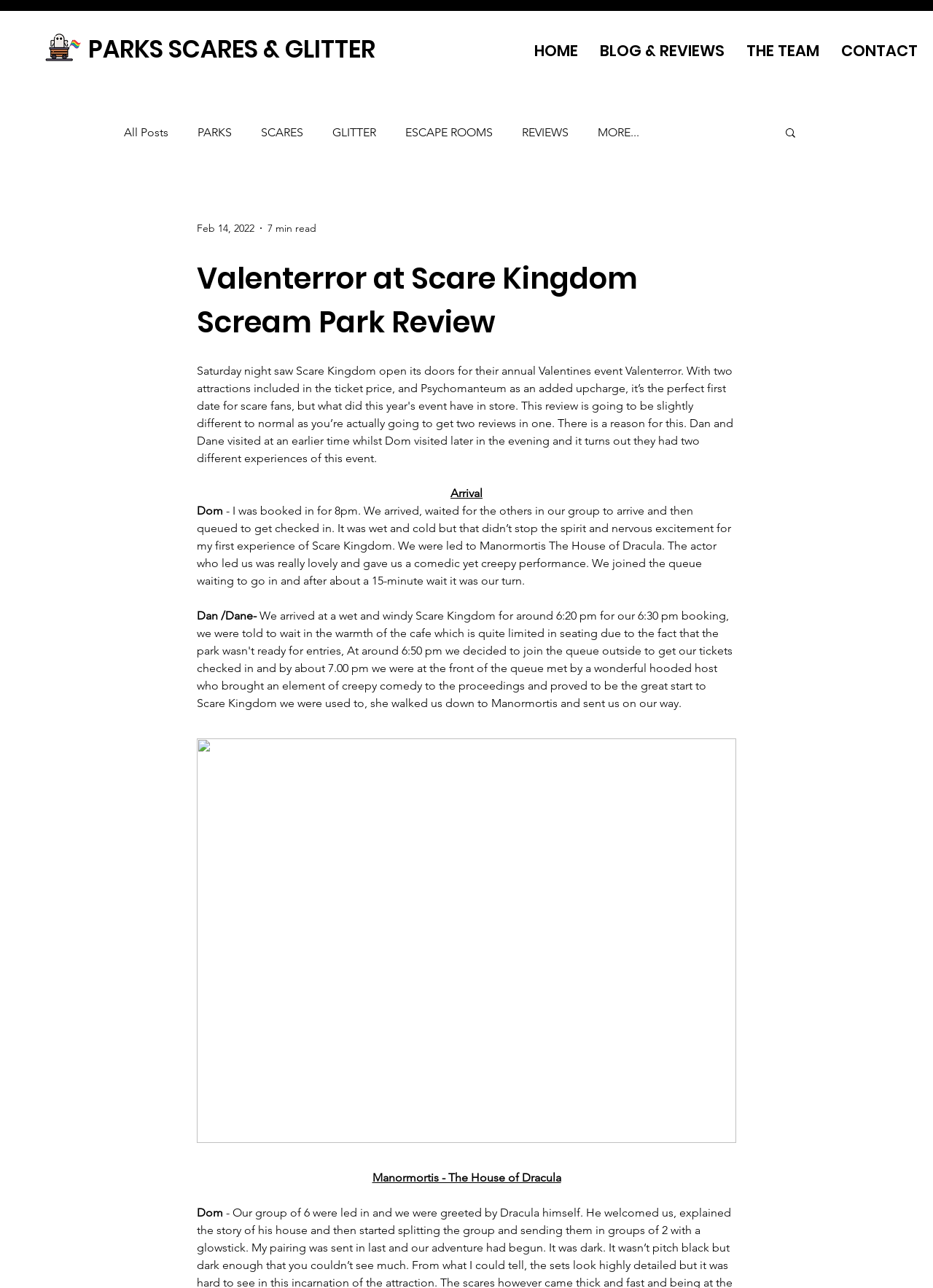Using the provided element description, identify the bounding box coordinates as (top-left x, top-left y, bottom-right x, bottom-right y). Ensure all values are between 0 and 1. Description: Survival Skills

None